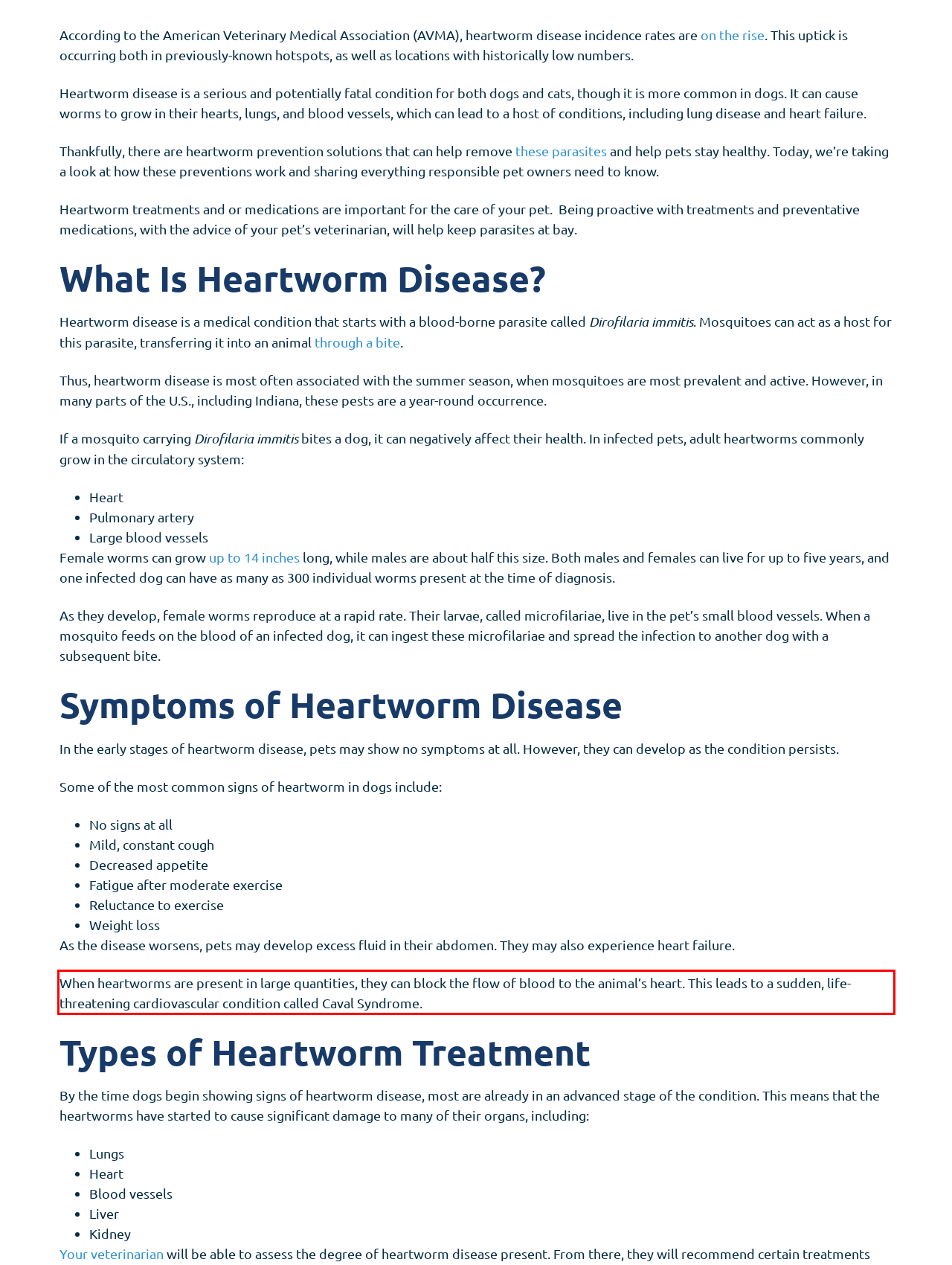You are presented with a webpage screenshot featuring a red bounding box. Perform OCR on the text inside the red bounding box and extract the content.

When heartworms are present in large quantities, they can block the flow of blood to the animal’s heart. This leads to a sudden, life-threatening cardiovascular condition called Caval Syndrome.